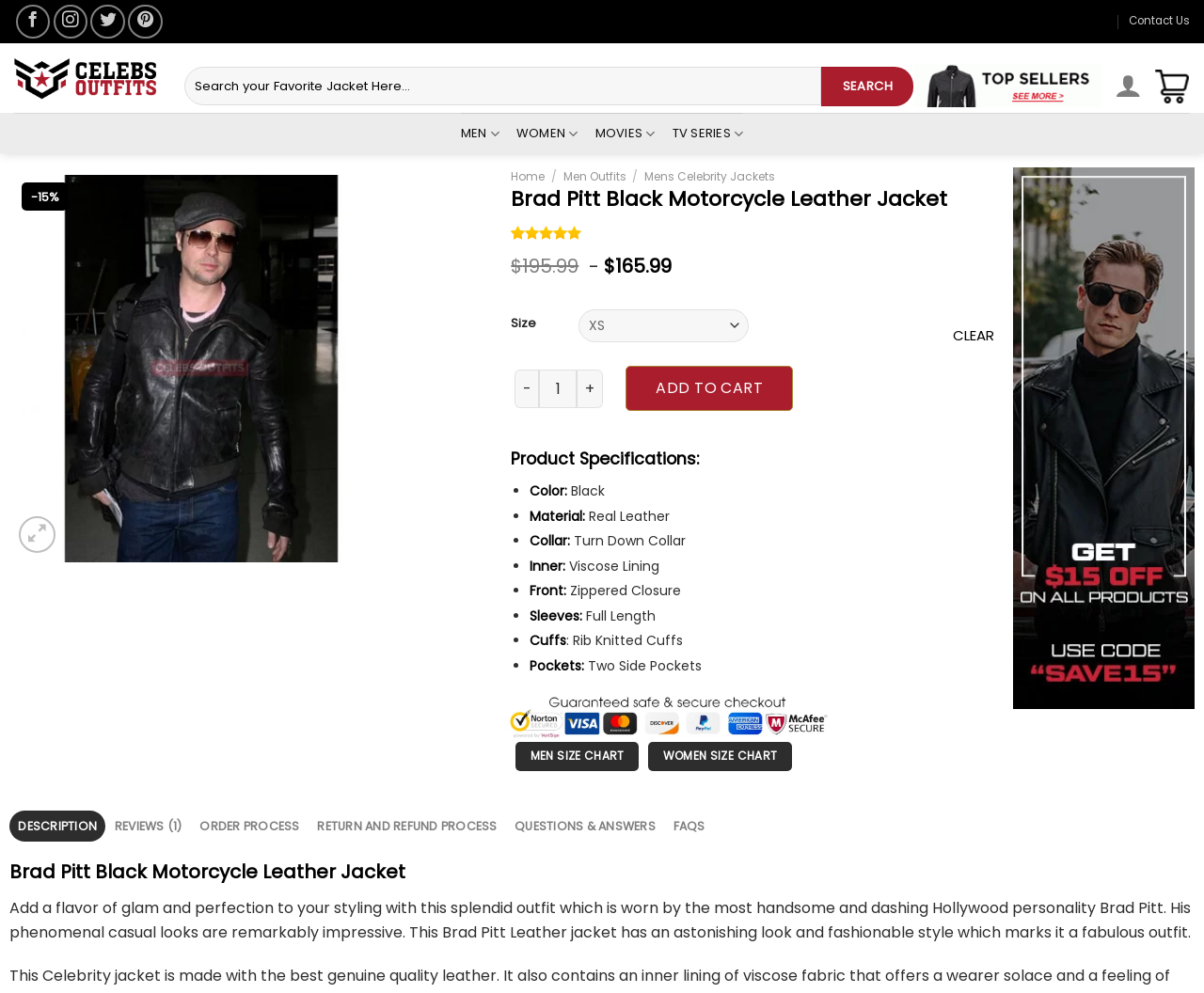Please find the bounding box coordinates of the element that you should click to achieve the following instruction: "Read about Adam Montoya's net worth". The coordinates should be presented as four float numbers between 0 and 1: [left, top, right, bottom].

None